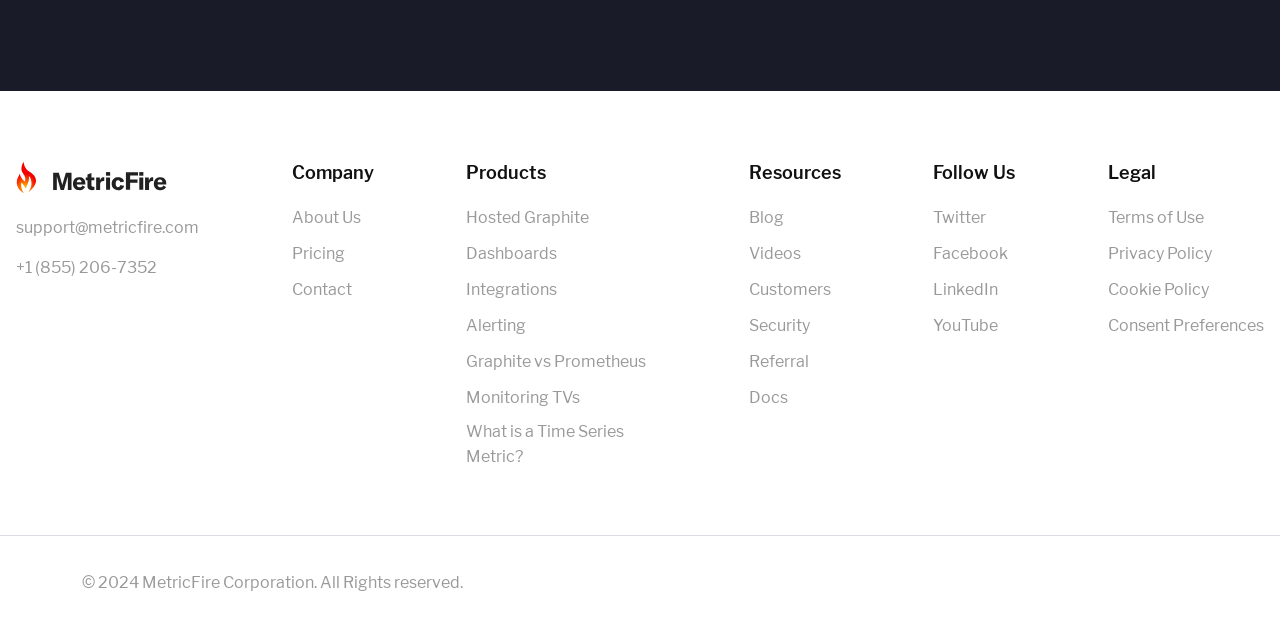Indicate the bounding box coordinates of the element that needs to be clicked to satisfy the following instruction: "Explore Hosted Graphite". The coordinates should be four float numbers between 0 and 1, i.e., [left, top, right, bottom].

[0.364, 0.331, 0.46, 0.361]